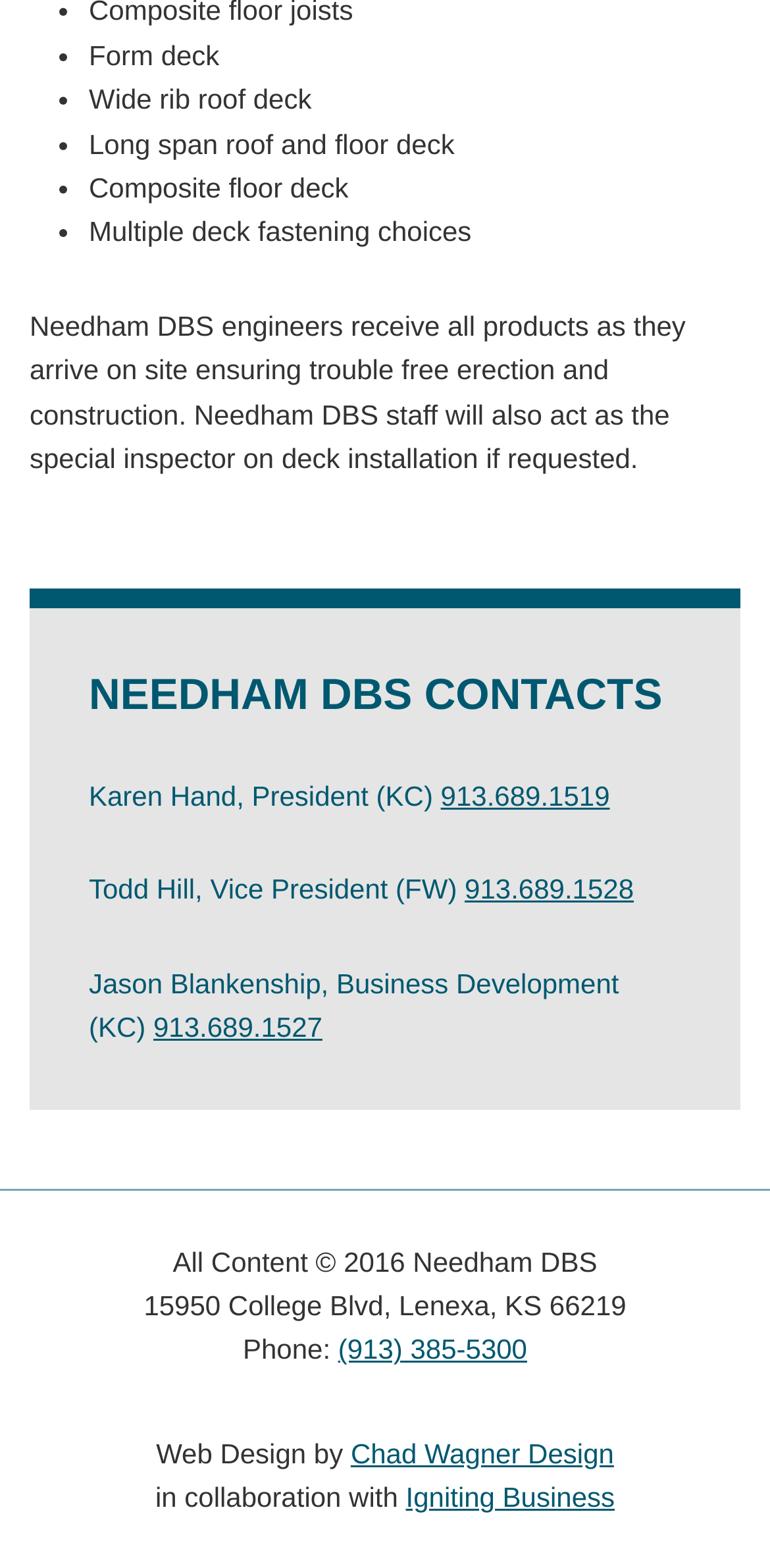Give a one-word or one-phrase response to the question:
What is the phone number of Needham DBS?

(913) 385-5300